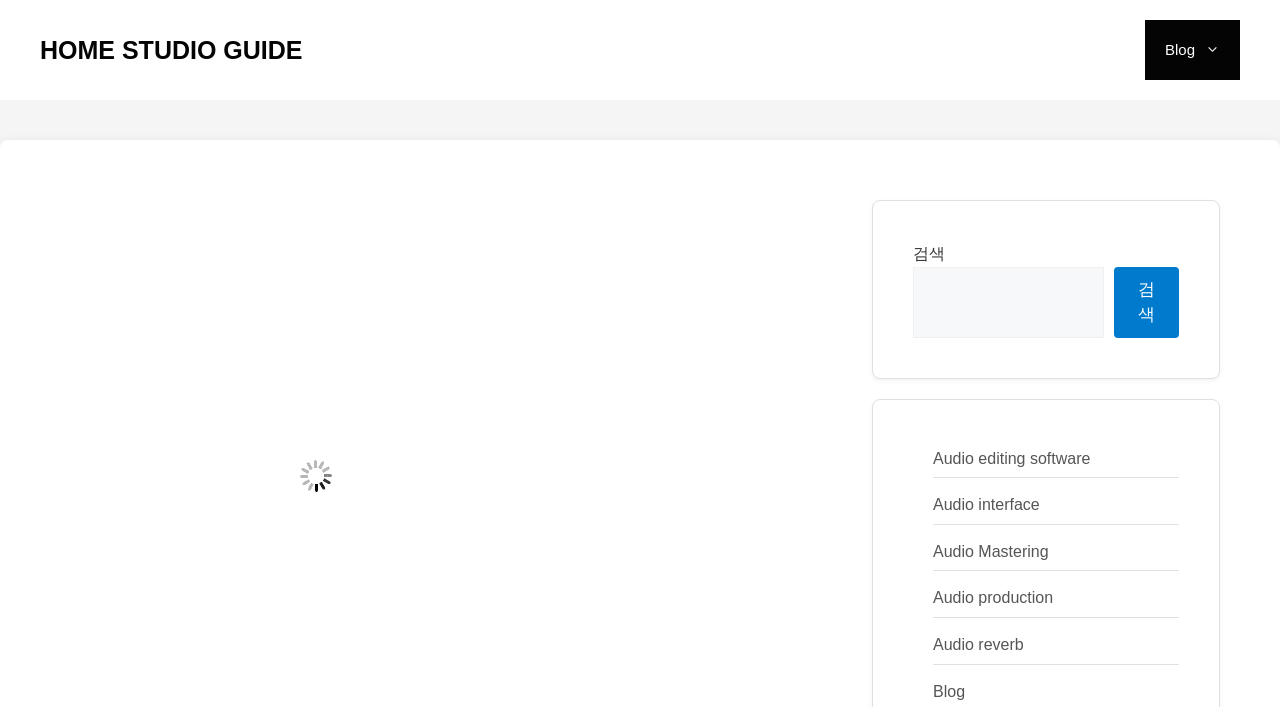Please determine the bounding box coordinates for the element with the description: "Home Studio Guide".

[0.031, 0.051, 0.236, 0.091]